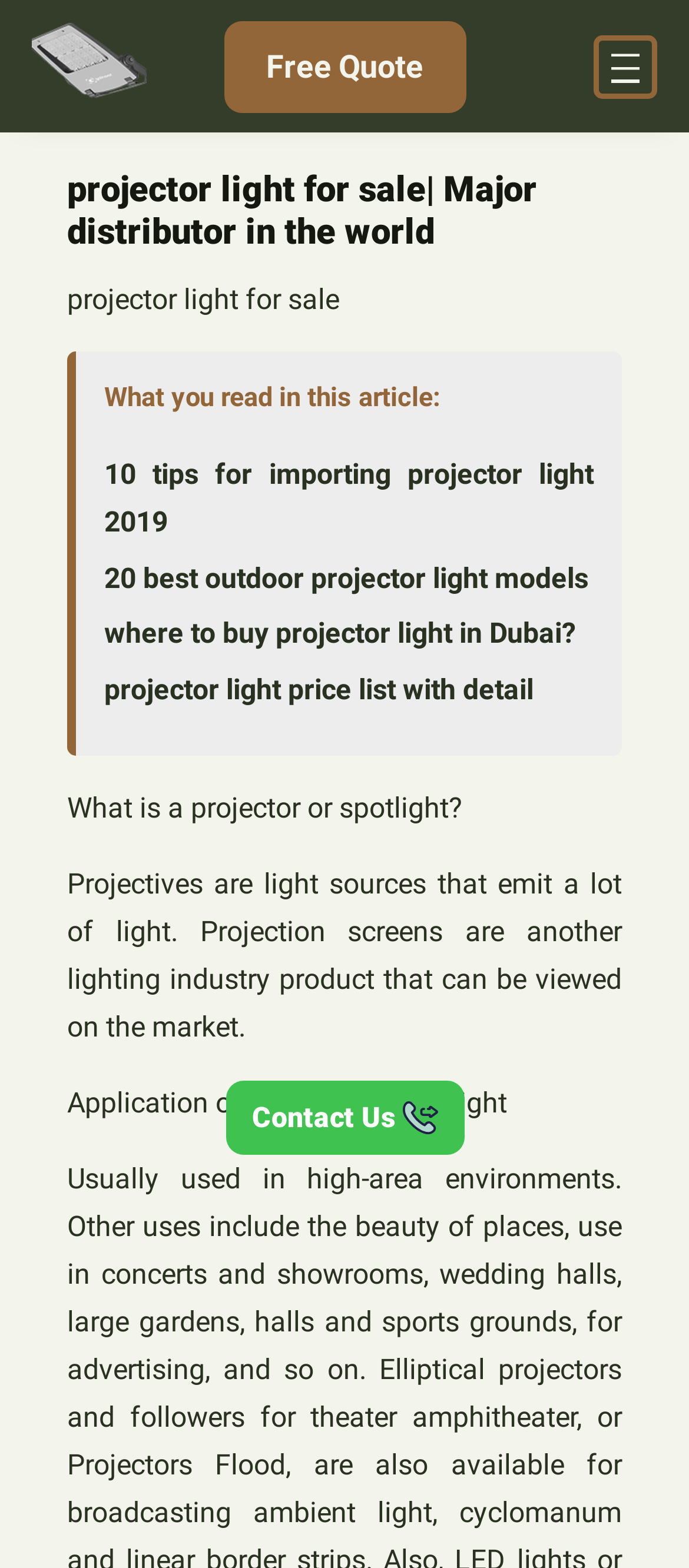Please determine the bounding box coordinates of the section I need to click to accomplish this instruction: "Open the menu".

[0.862, 0.022, 0.954, 0.062]